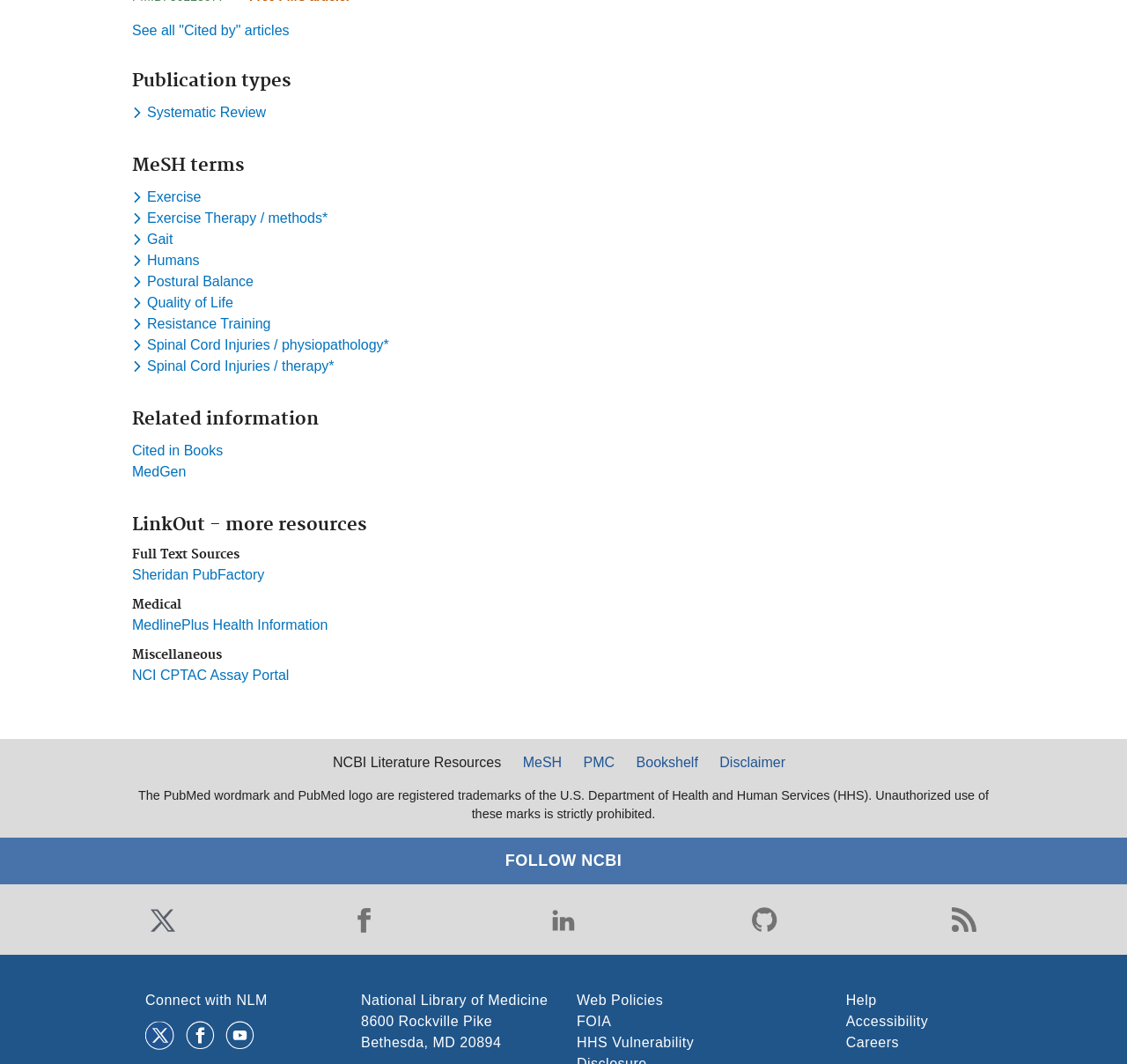Please specify the bounding box coordinates in the format (top-left x, top-left y, bottom-right x, bottom-right y), with all values as floating point numbers between 0 and 1. Identify the bounding box of the UI element described by: Exercise

[0.117, 0.178, 0.182, 0.193]